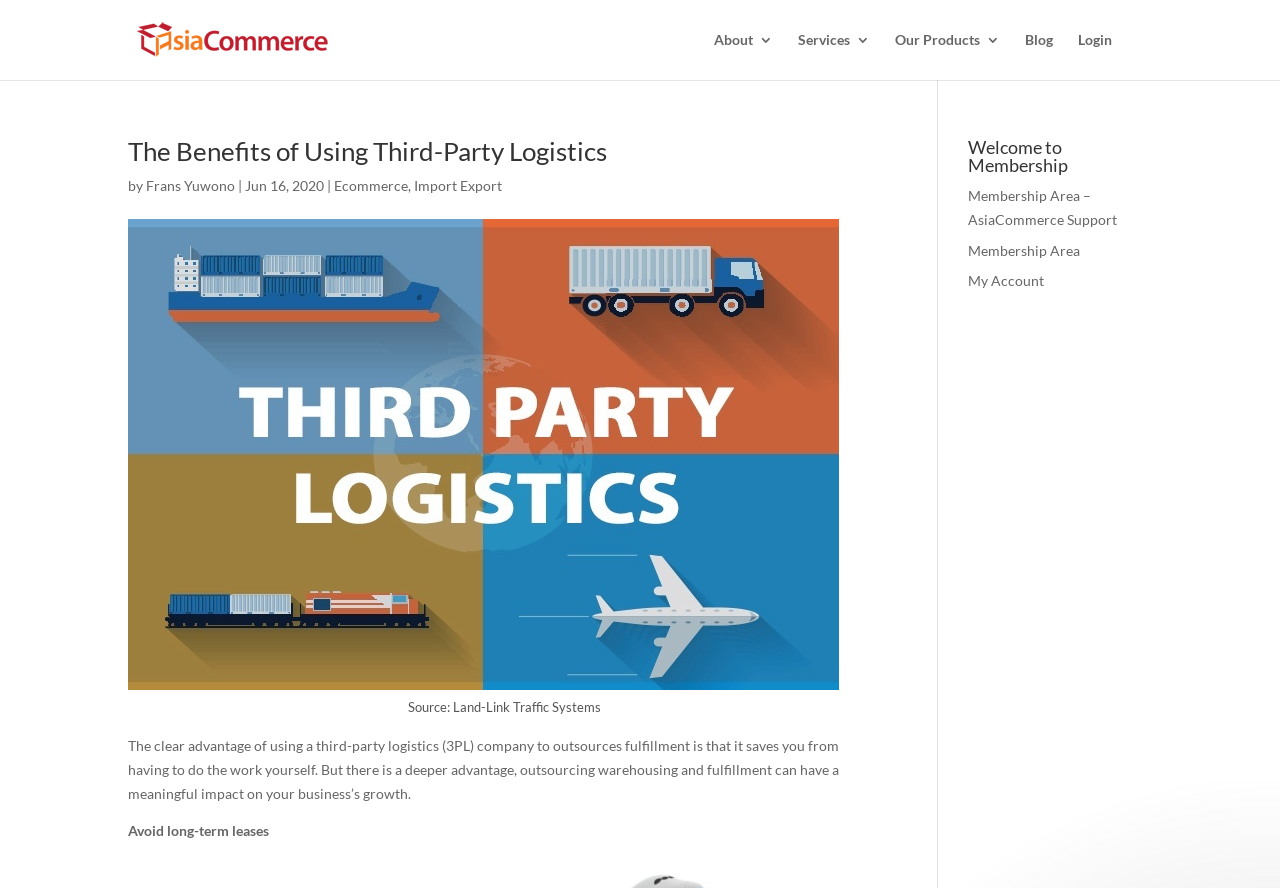Indicate the bounding box coordinates of the element that needs to be clicked to satisfy the following instruction: "search for something". The coordinates should be four float numbers between 0 and 1, i.e., [left, top, right, bottom].

[0.1, 0.0, 0.9, 0.001]